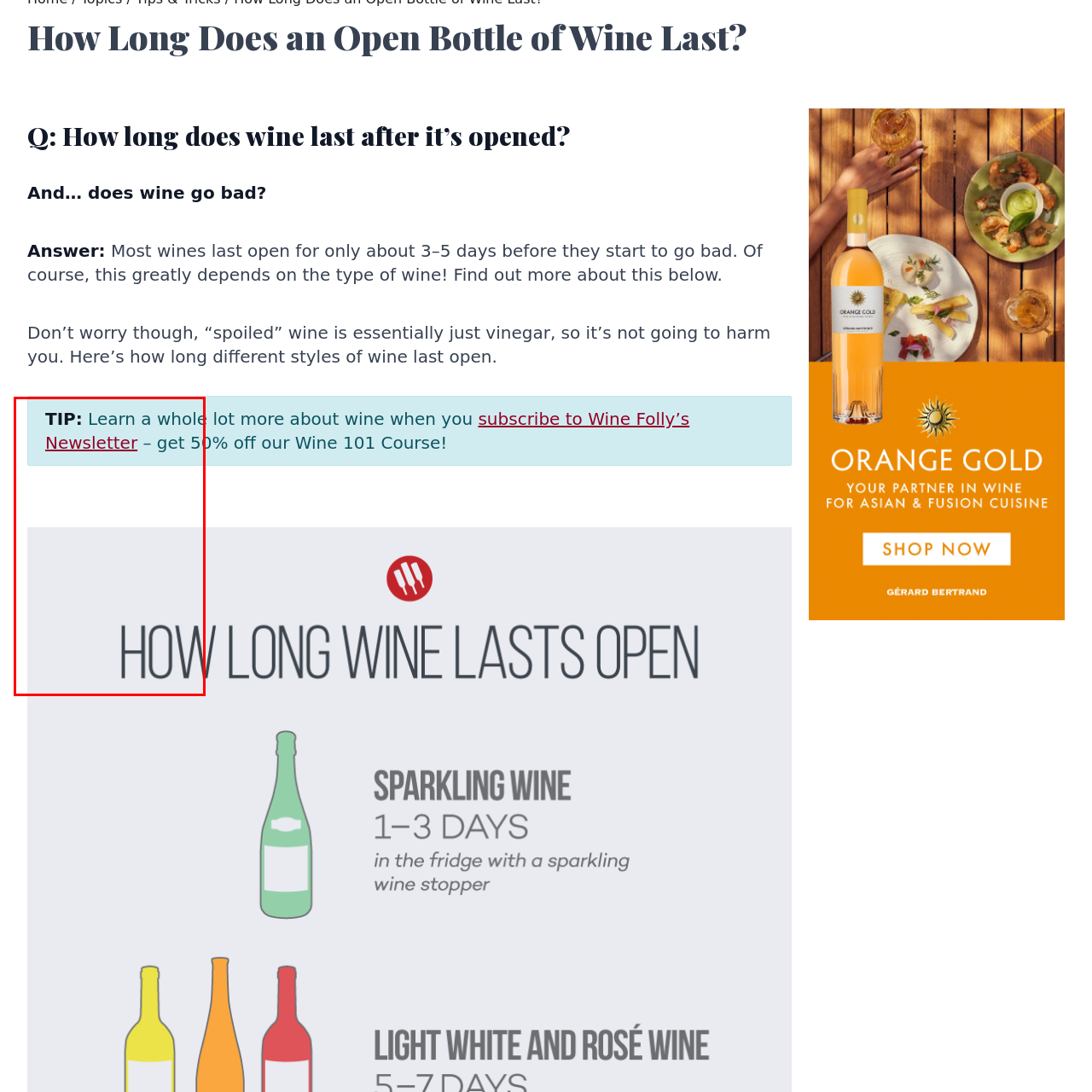Look at the area within the red bounding box, provide a one-word or phrase response to the following question: What is the primary topic of discussion in the image?

Wine